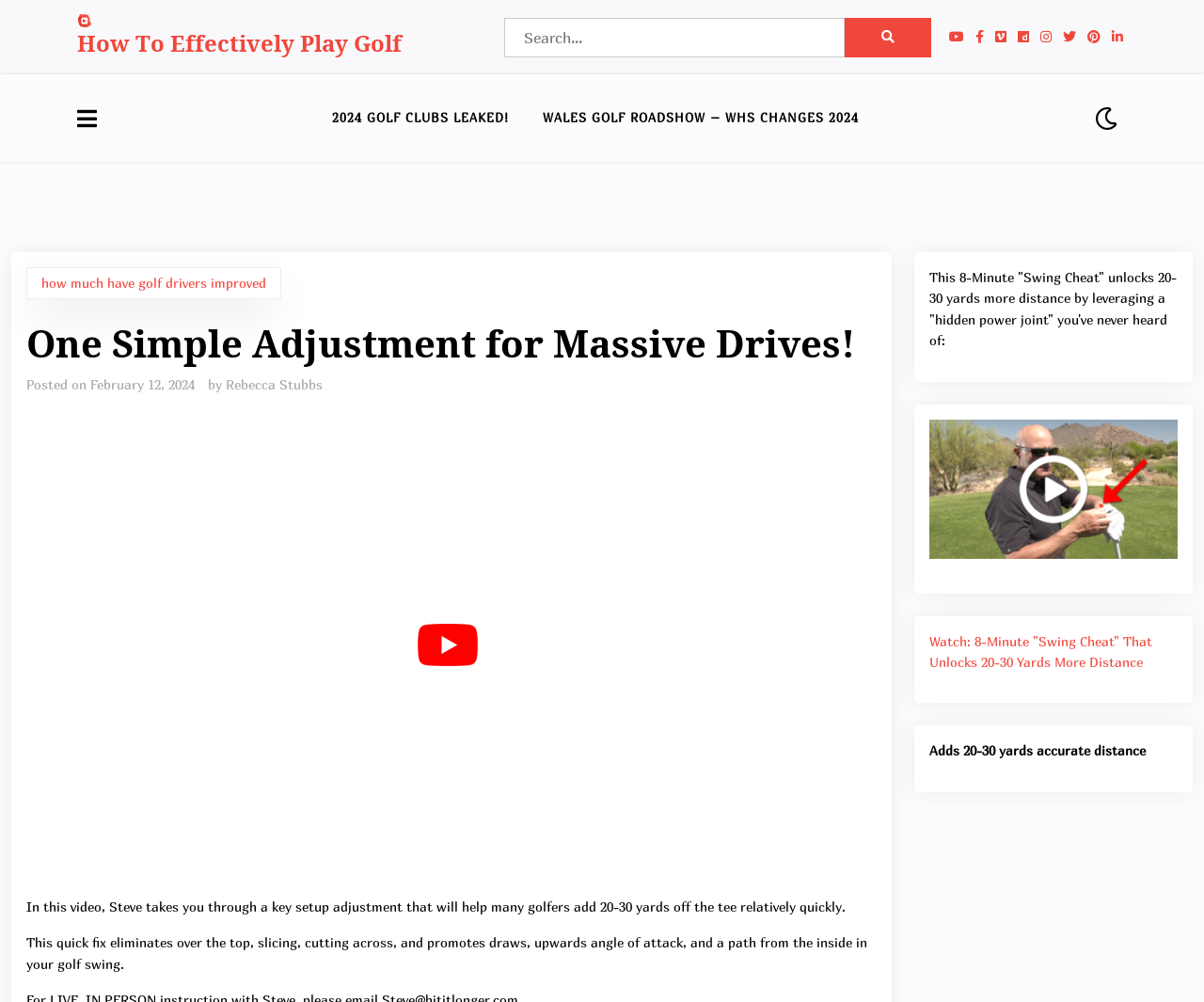Provide a short answer using a single word or phrase for the following question: 
What is the topic of the video described in the webpage?

Golf swing adjustment